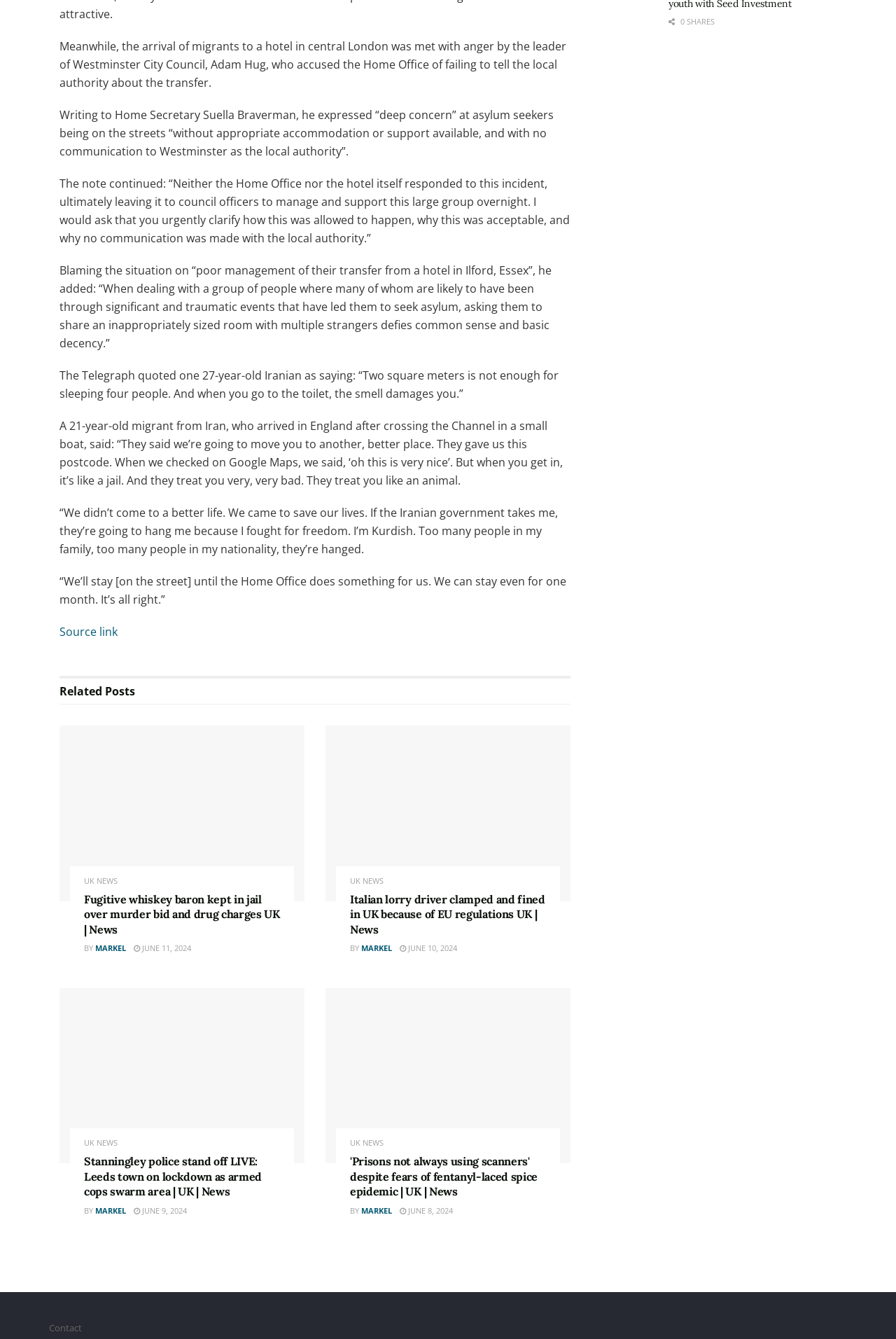Please provide the bounding box coordinates for the element that needs to be clicked to perform the instruction: "Read the 'Related Posts'". The coordinates must consist of four float numbers between 0 and 1, formatted as [left, top, right, bottom].

[0.066, 0.507, 0.151, 0.526]